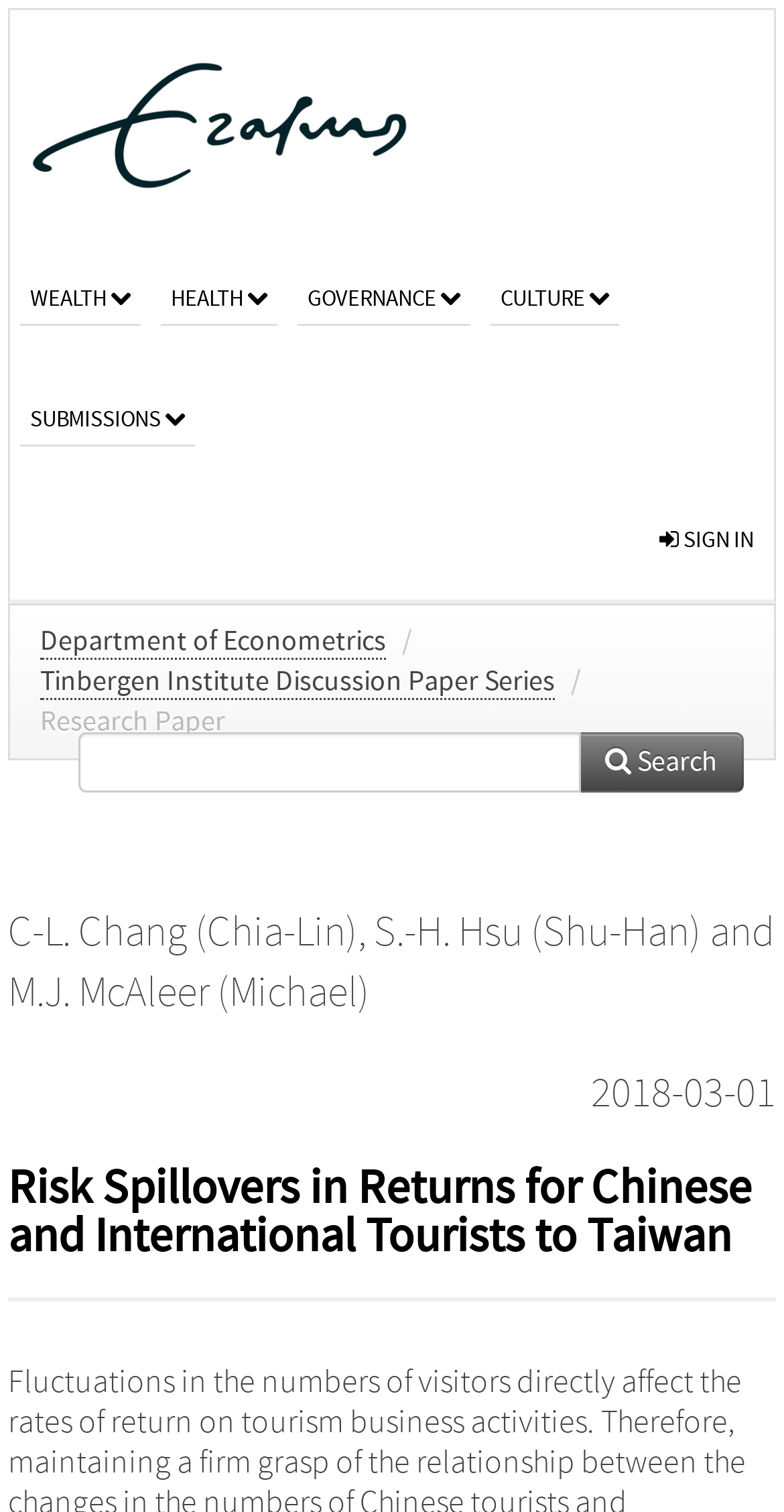What is the department associated with the research paper?
Refer to the screenshot and deliver a thorough answer to the question presented.

The department associated with the research paper is listed on the webpage, which is 'Department of Econometrics'.